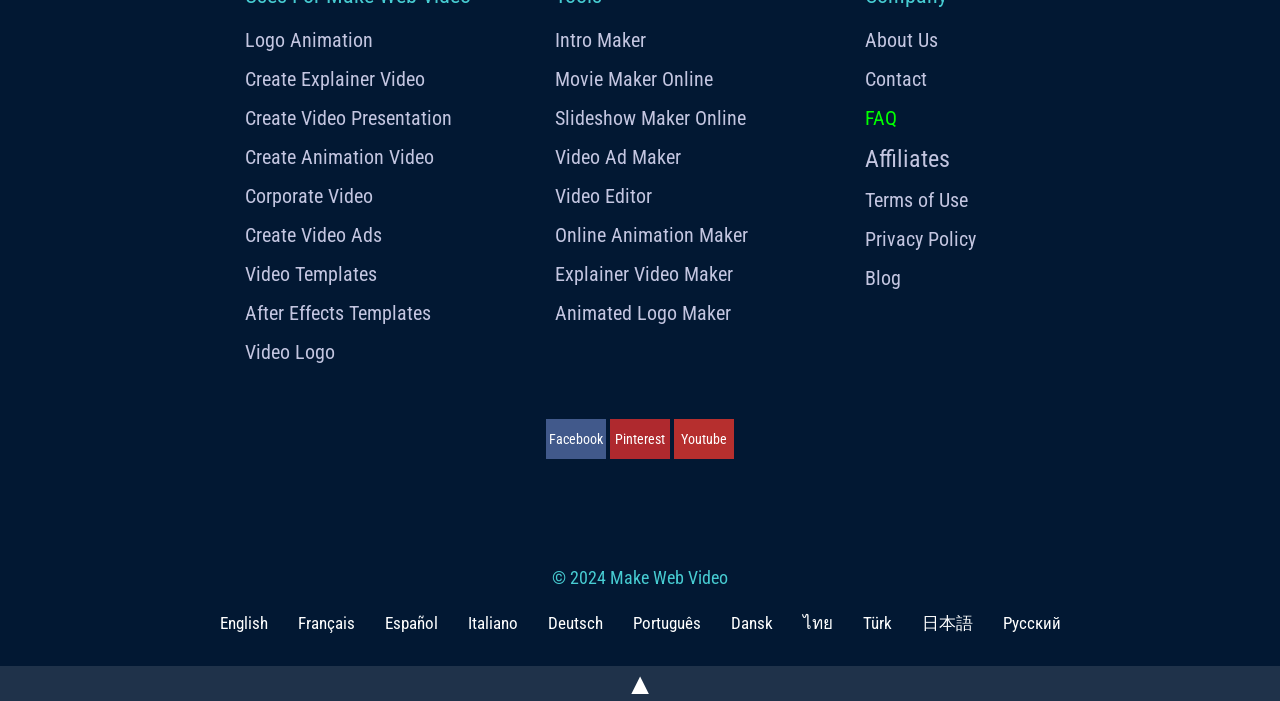Identify the bounding box coordinates of the element that should be clicked to fulfill this task: "Switch to Français". The coordinates should be provided as four float numbers between 0 and 1, i.e., [left, top, right, bottom].

[0.232, 0.874, 0.277, 0.903]